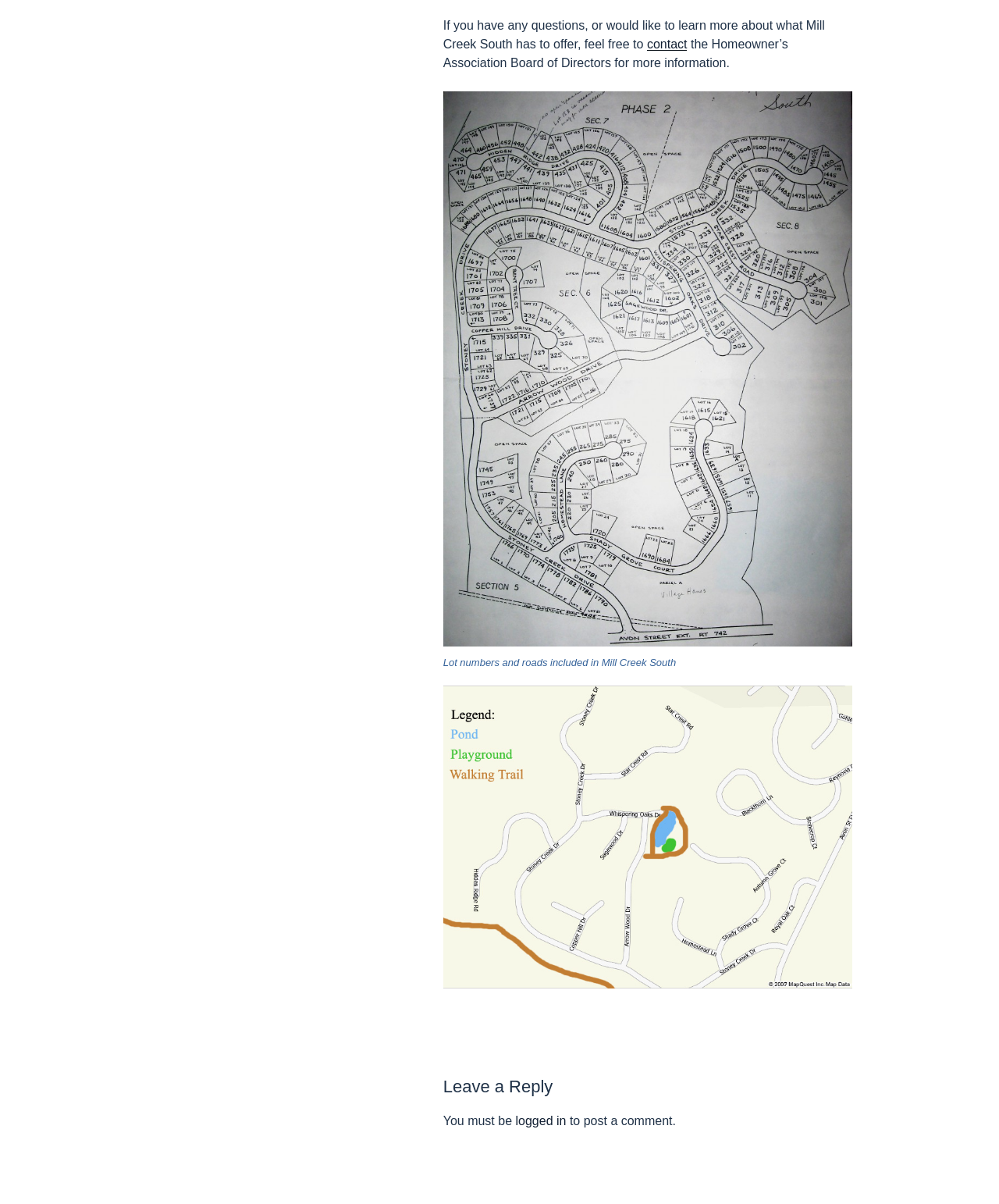Locate the bounding box coordinates for the element described below: "logged in". The coordinates must be four float values between 0 and 1, formatted as [left, top, right, bottom].

[0.516, 0.925, 0.567, 0.937]